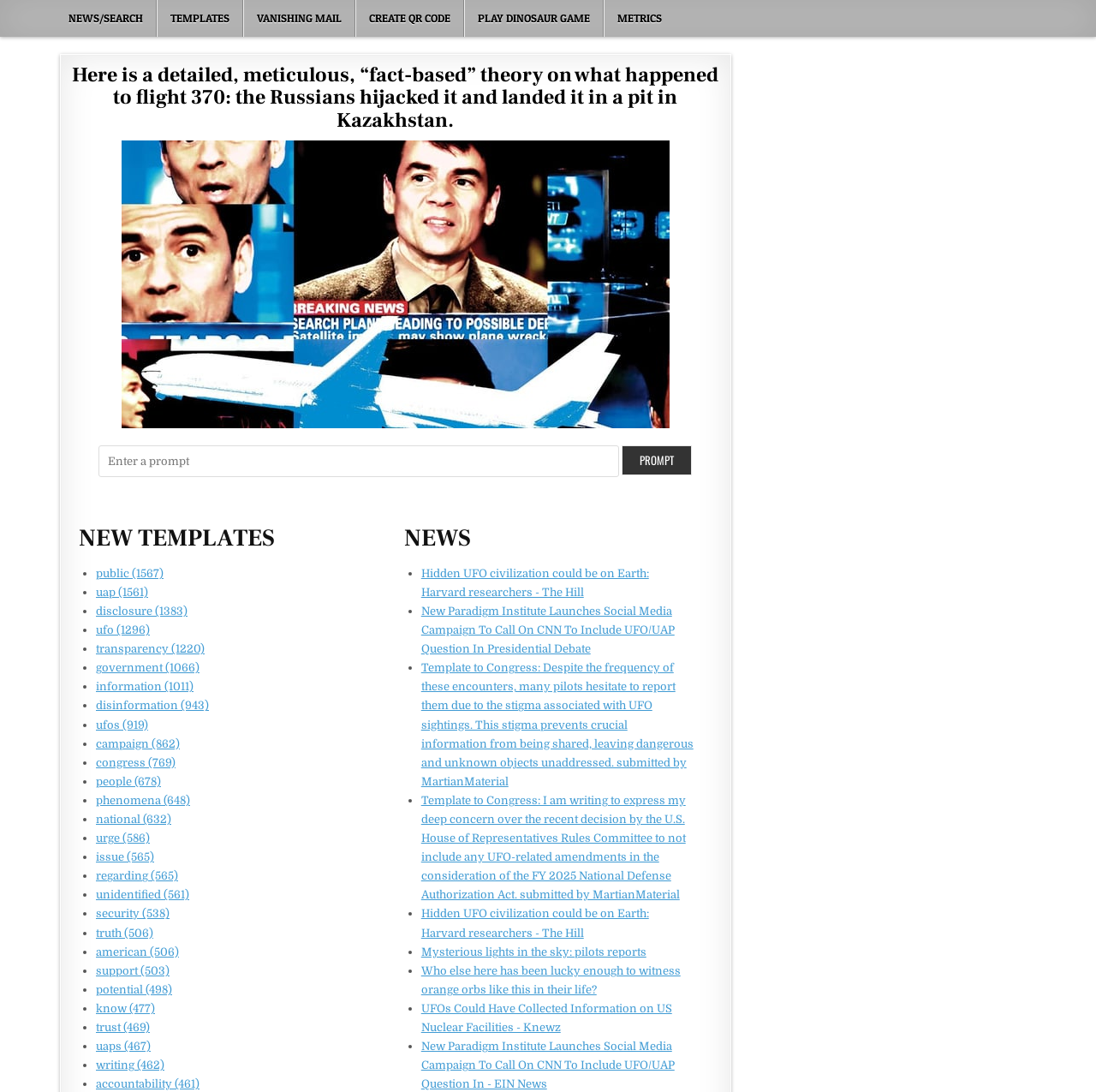Locate the bounding box coordinates of the UI element described by: "Create QR Code". Provide the coordinates as four float numbers between 0 and 1, formatted as [left, top, right, bottom].

[0.324, 0.0, 0.423, 0.034]